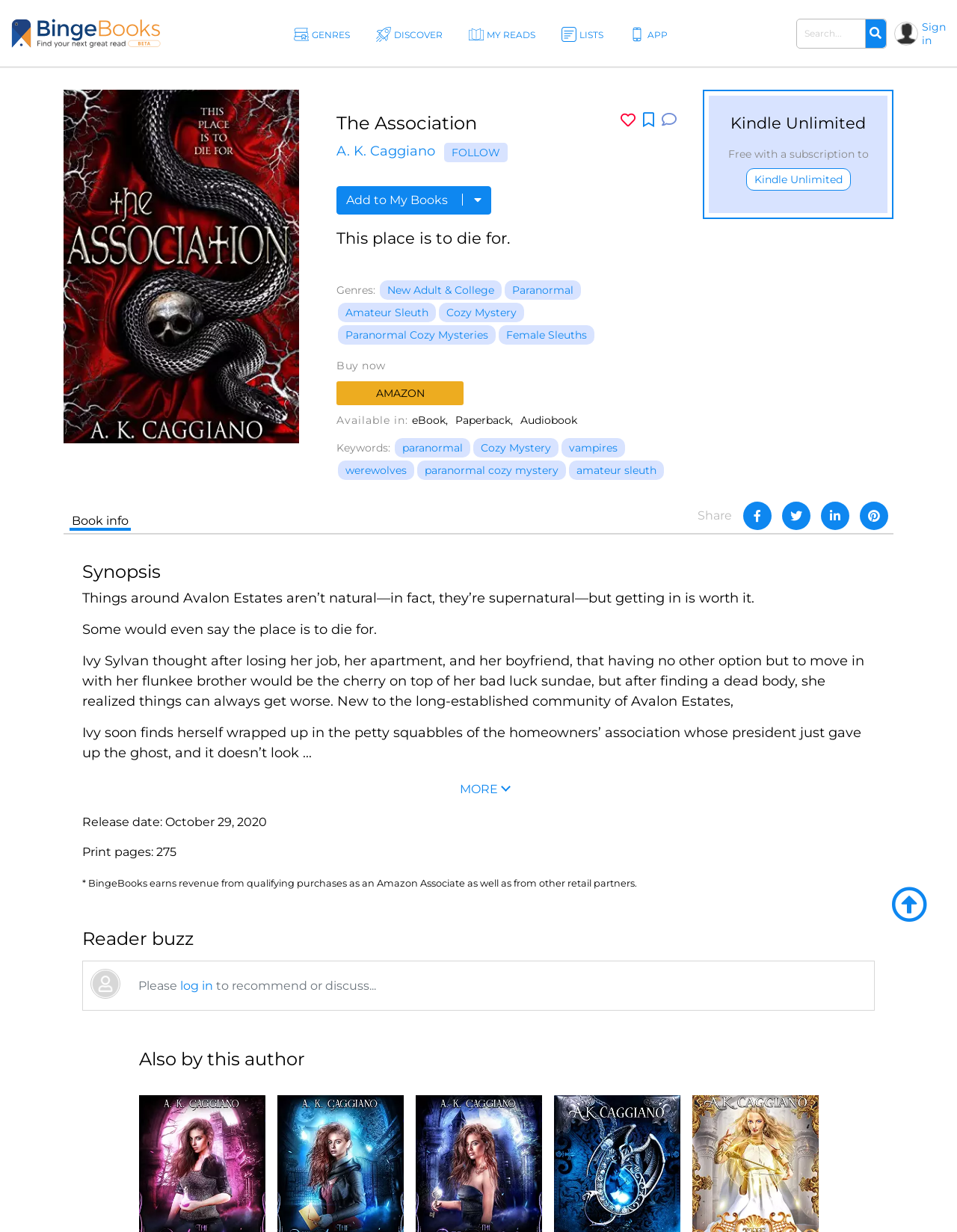Determine the bounding box coordinates of the element that should be clicked to execute the following command: "Buy now on Amazon".

[0.352, 0.309, 0.484, 0.329]